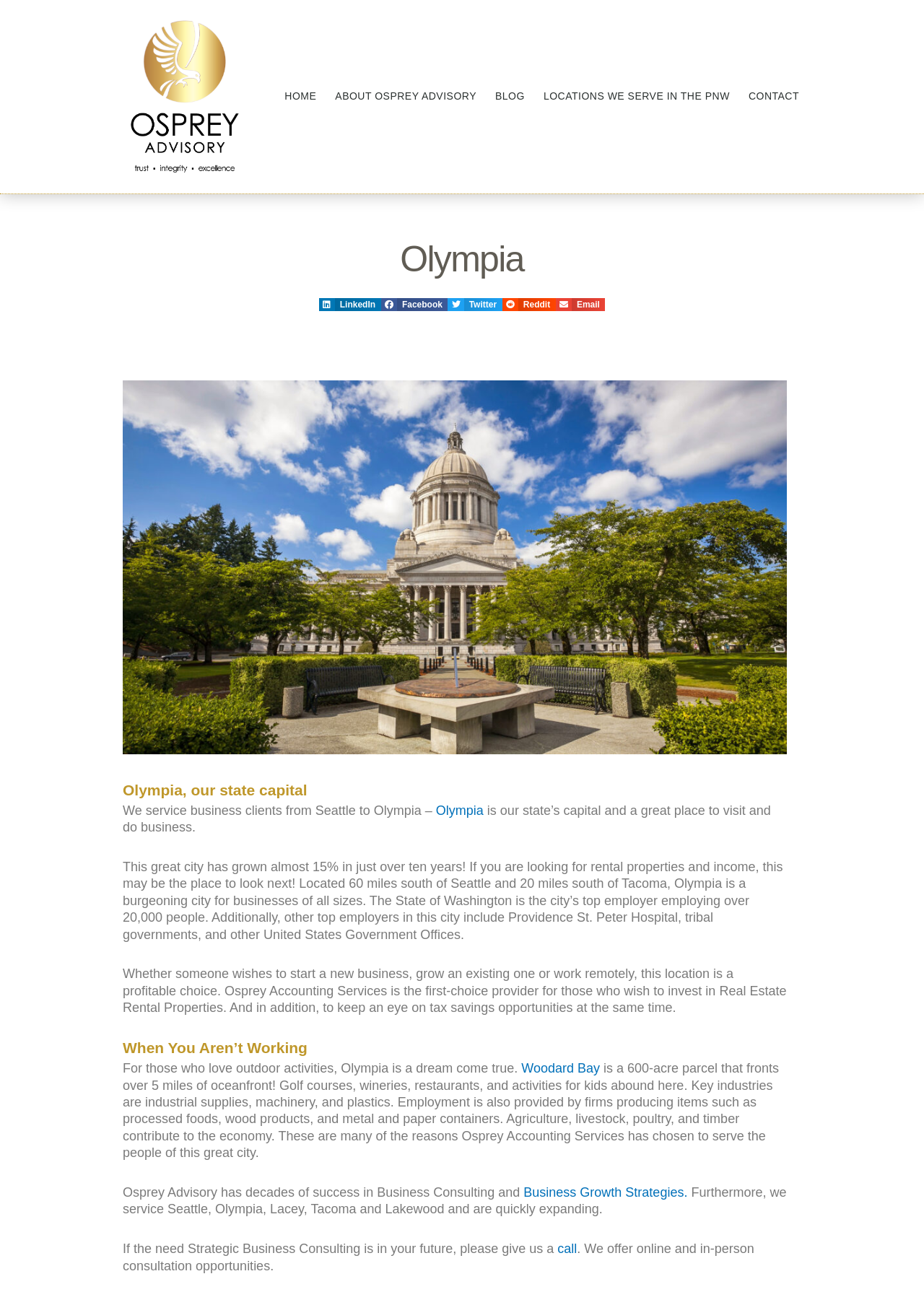Please examine the image and answer the question with a detailed explanation:
What is the main industry in Olympia?

I found the answer by reading the text on the webpage, which mentions 'Key industries are industrial supplies, machinery, and plastics'.